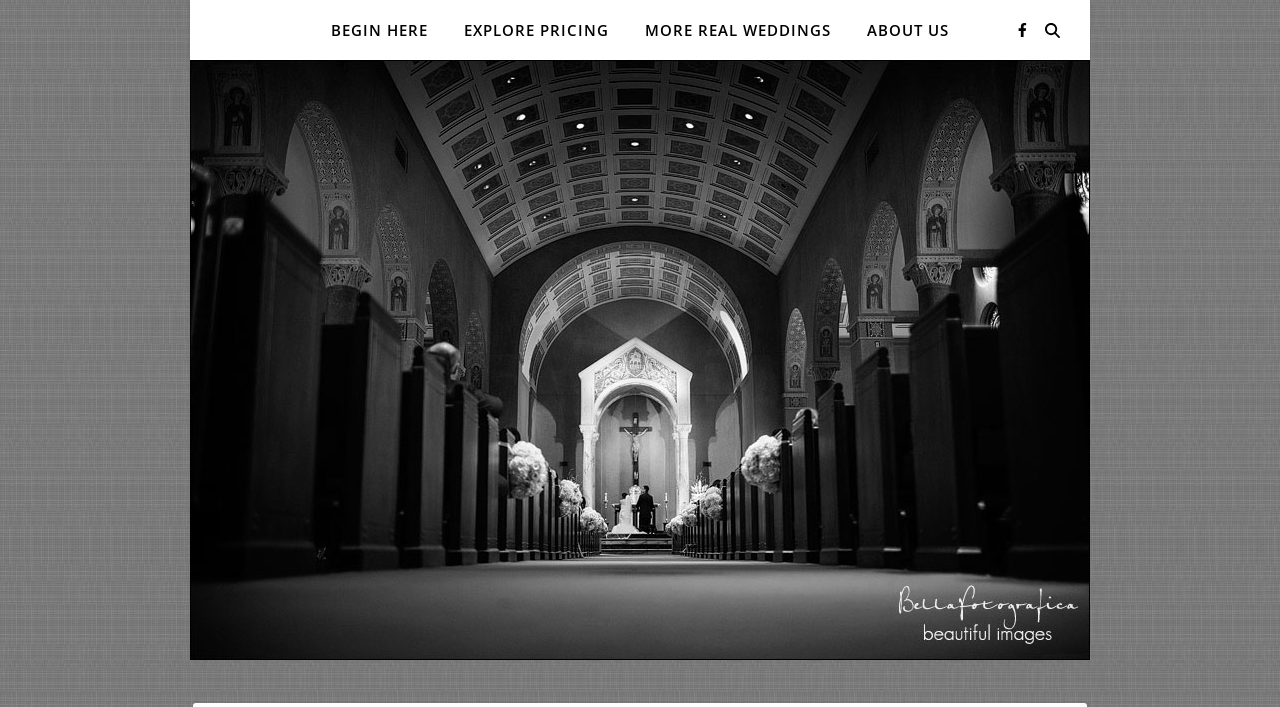What type of business is BellaFotografica?
Please ensure your answer to the question is detailed and covers all necessary aspects.

The link 'Beaumont Texas Wedding Photographer – BellaFotografica' suggests that BellaFotografica is a business that provides wedding photography services in Beaumont, Texas.